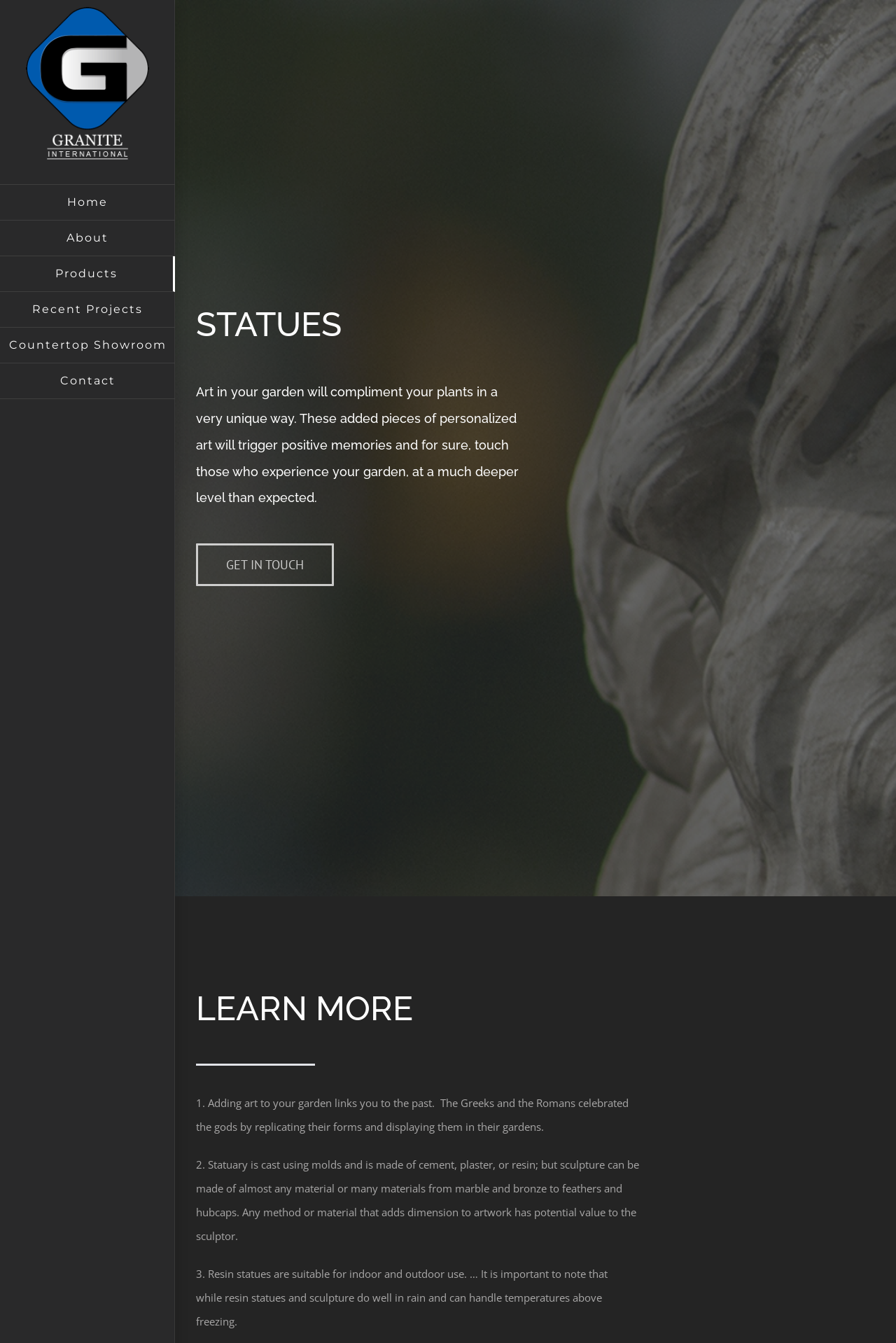Use a single word or phrase to respond to the question:
What is the main topic of the webpage?

Statues